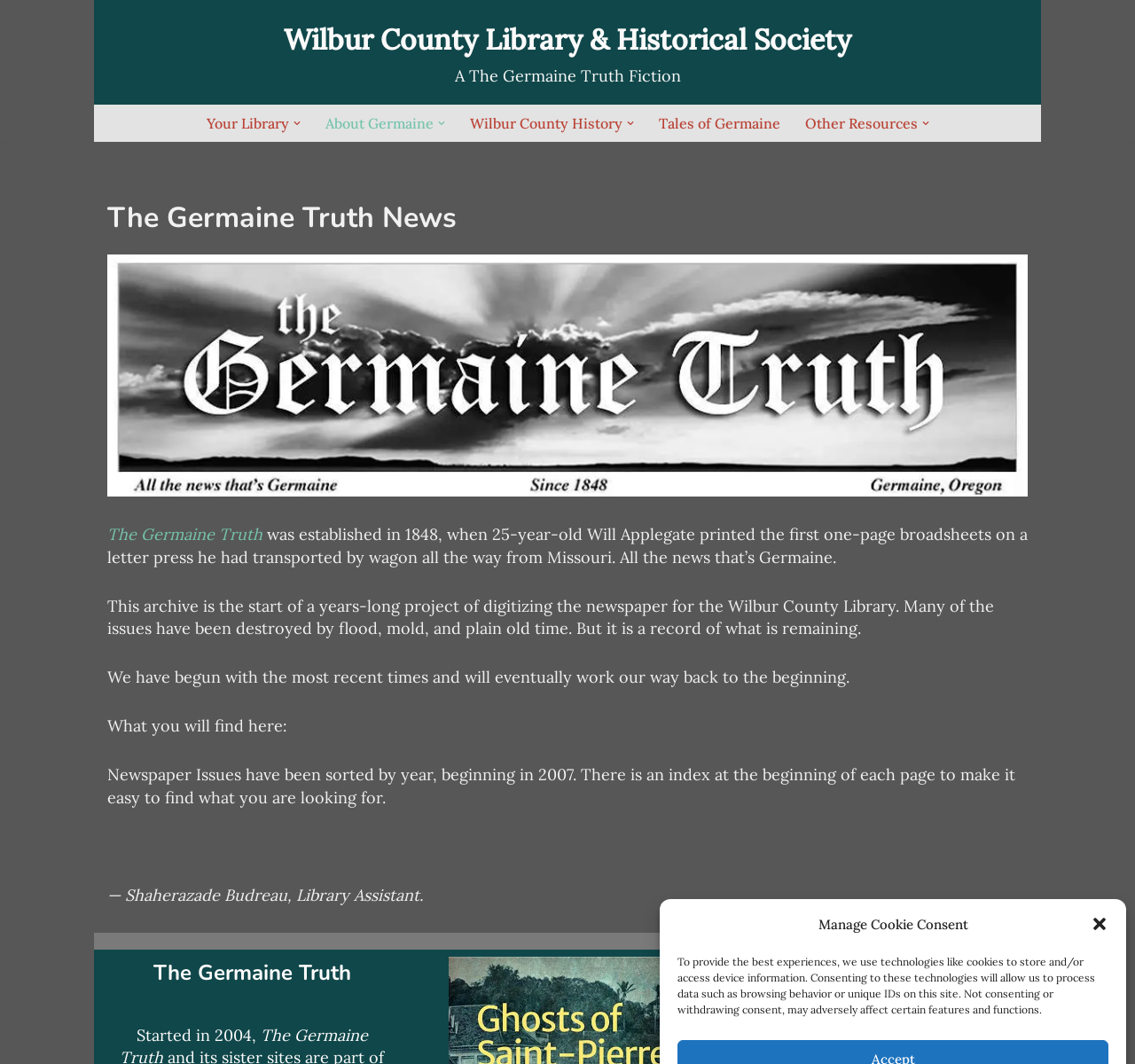Locate the bounding box coordinates of the area to click to fulfill this instruction: "Visit the 'Wilbur County History' page". The bounding box should be presented as four float numbers between 0 and 1, in the order [left, top, right, bottom].

[0.414, 0.105, 0.548, 0.127]